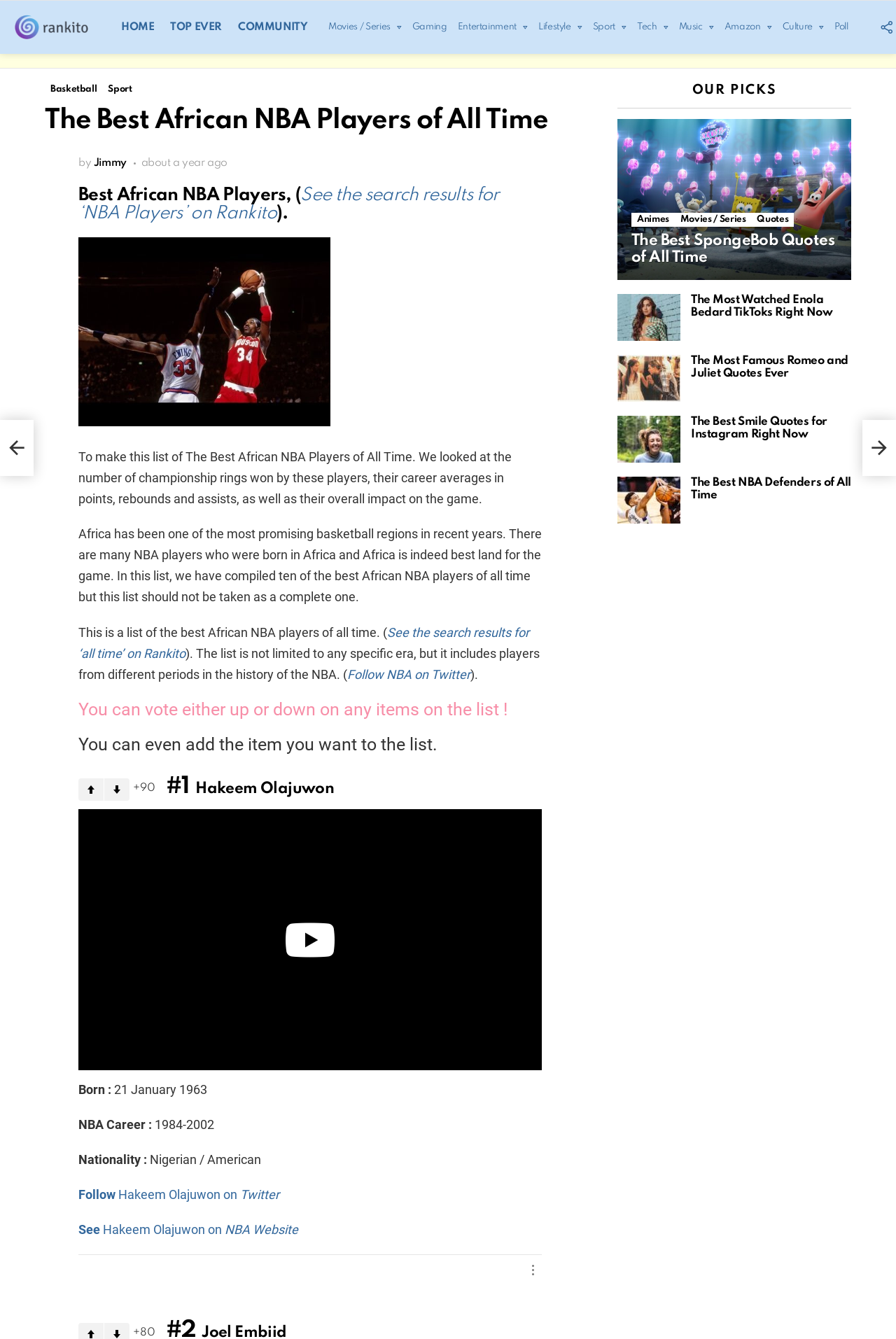What is the topic of the list?
Please respond to the question thoroughly and include all relevant details.

The webpage is about the best African NBA players of all time, and it provides a list of the top ten African-born players in NBA history, based on their stats, accolades, and impact on the game.